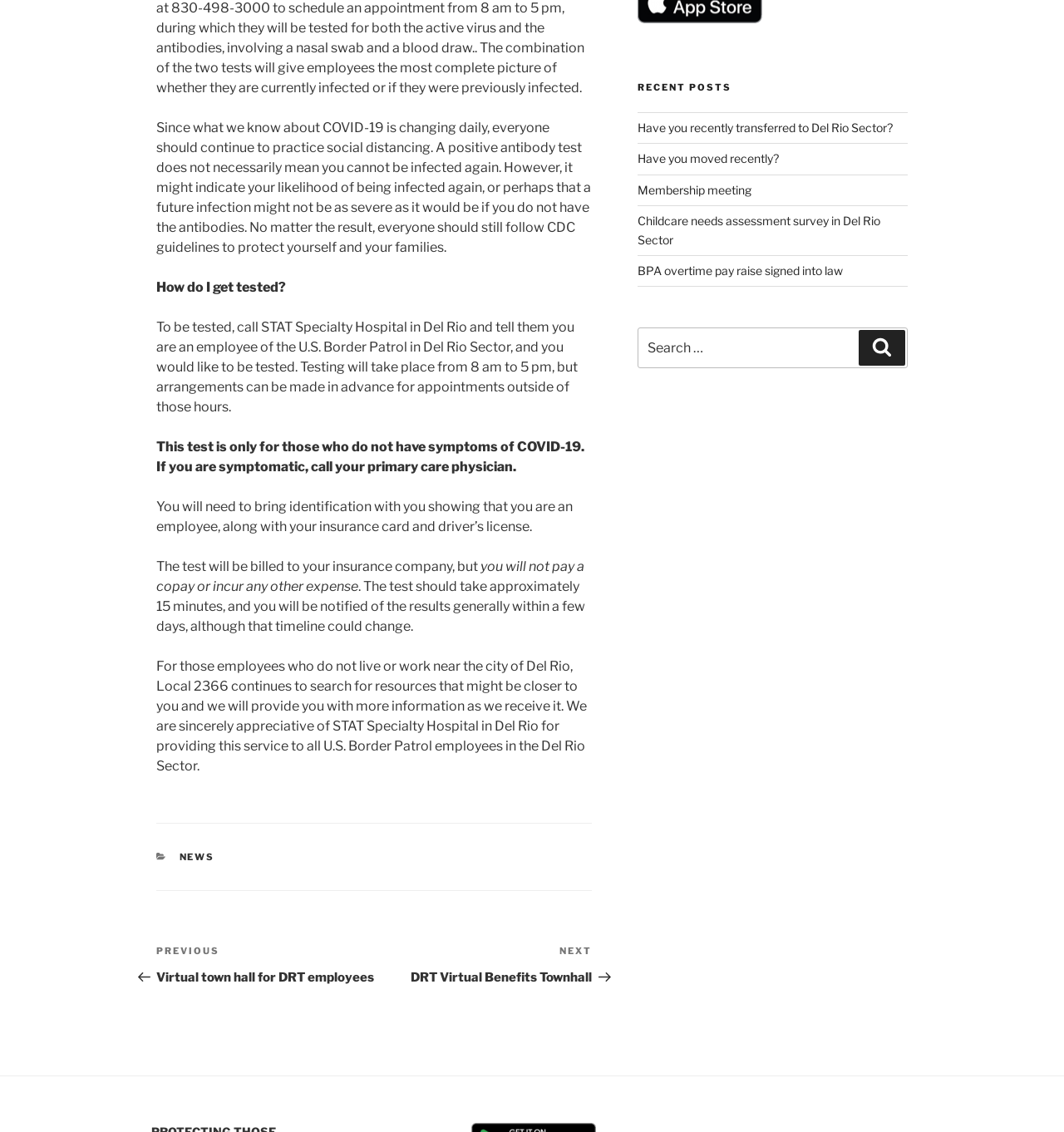Please determine the bounding box coordinates for the element with the description: "News".

[0.168, 0.752, 0.202, 0.762]